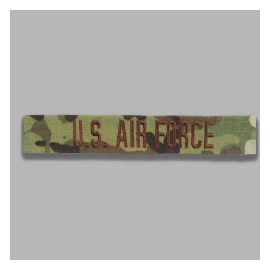What is the color of the lettering on the patch?
Using the visual information, respond with a single word or phrase.

red